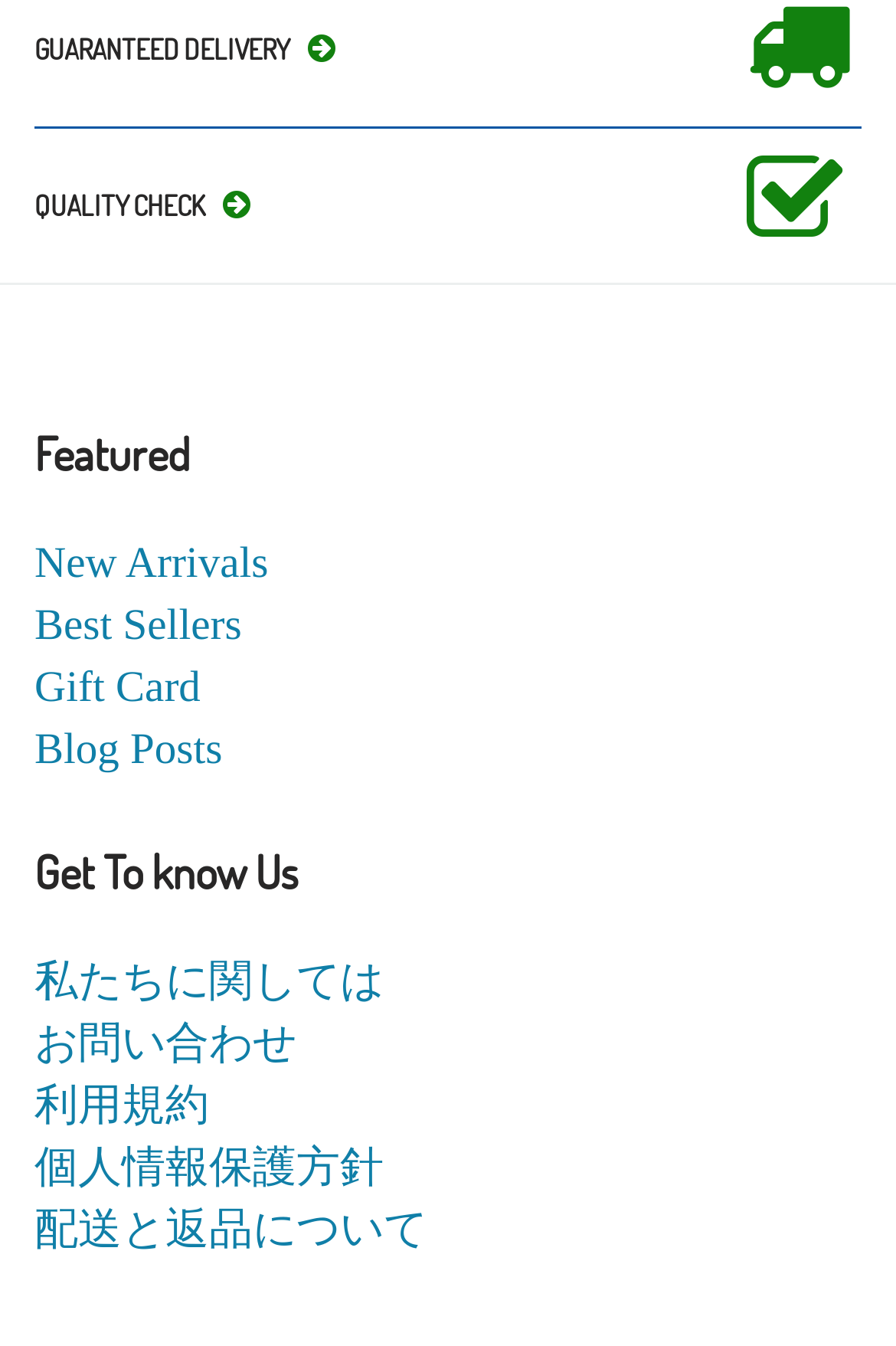Provide the bounding box coordinates of the UI element that matches the description: "利用規約".

[0.038, 0.804, 0.233, 0.84]